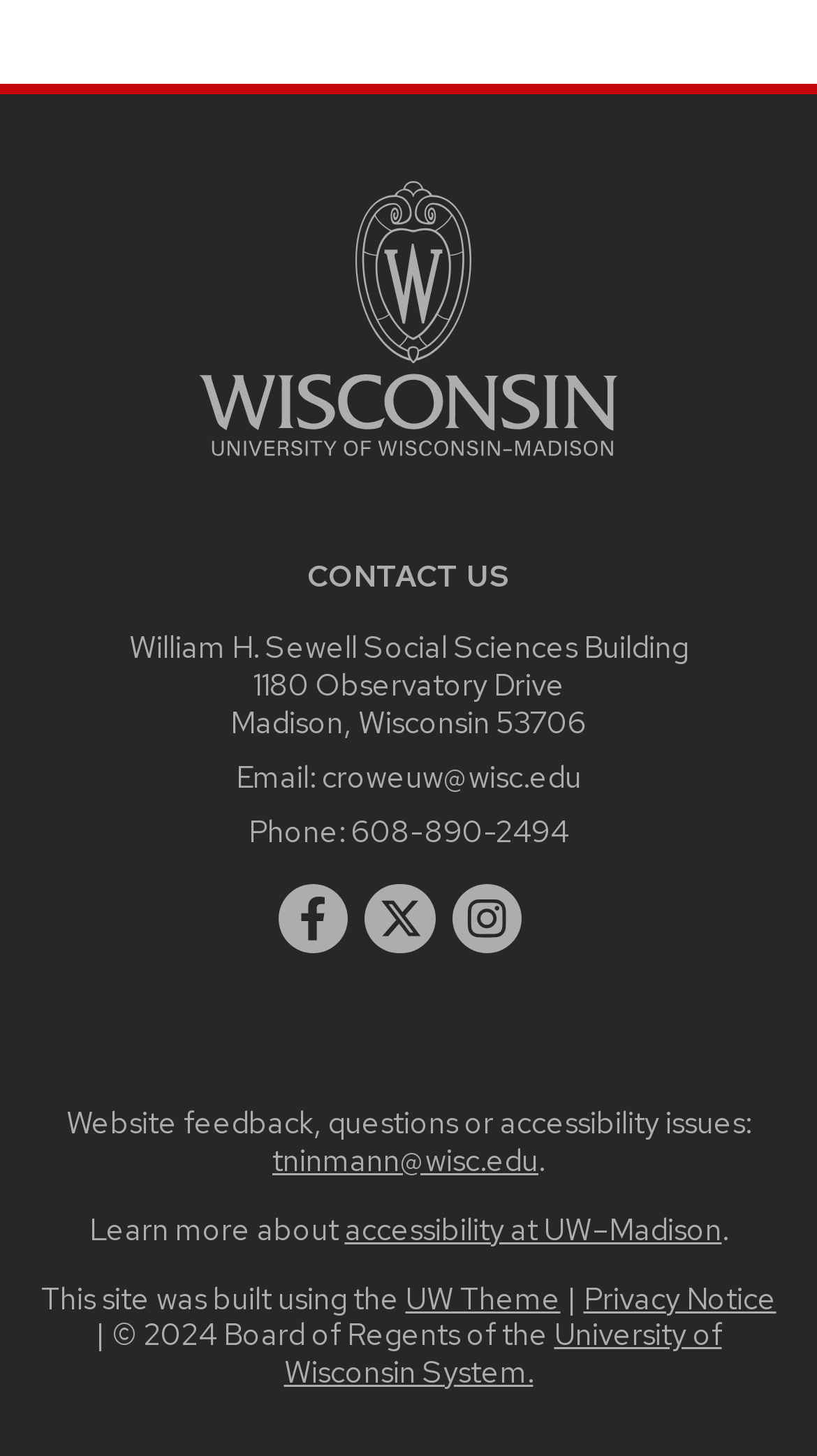Determine the bounding box coordinates of the region that needs to be clicked to achieve the task: "Call 608-890-2494".

[0.429, 0.556, 0.696, 0.584]